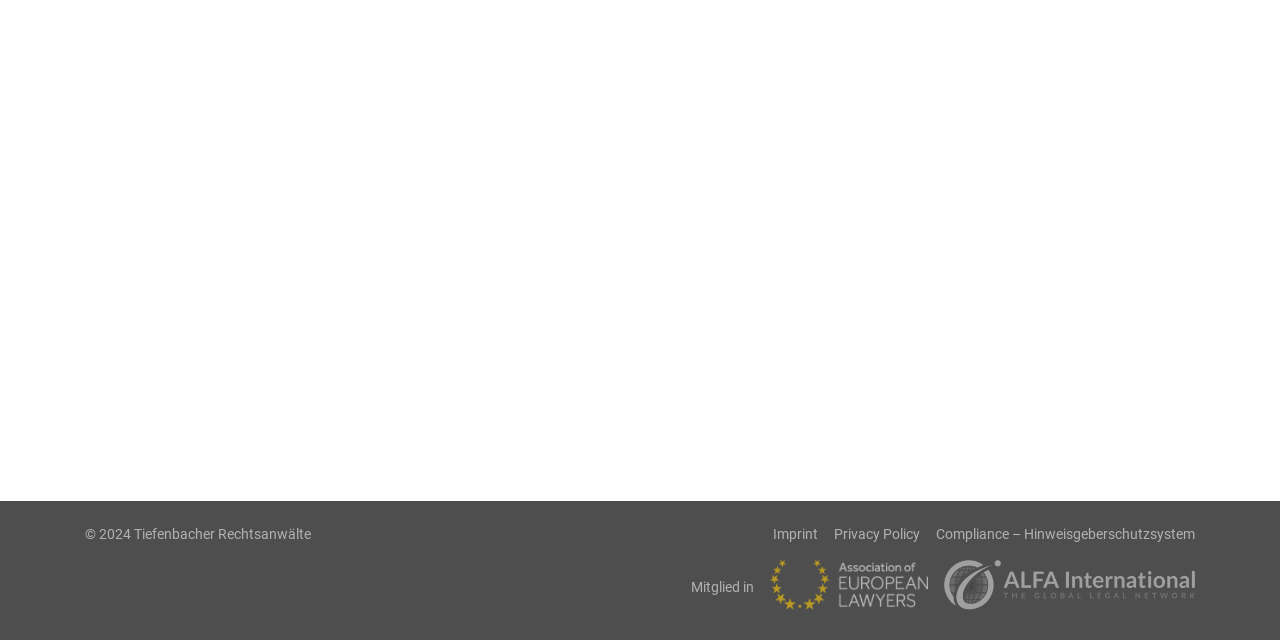Based on the description "Imprint", find the bounding box of the specified UI element.

[0.604, 0.822, 0.639, 0.847]